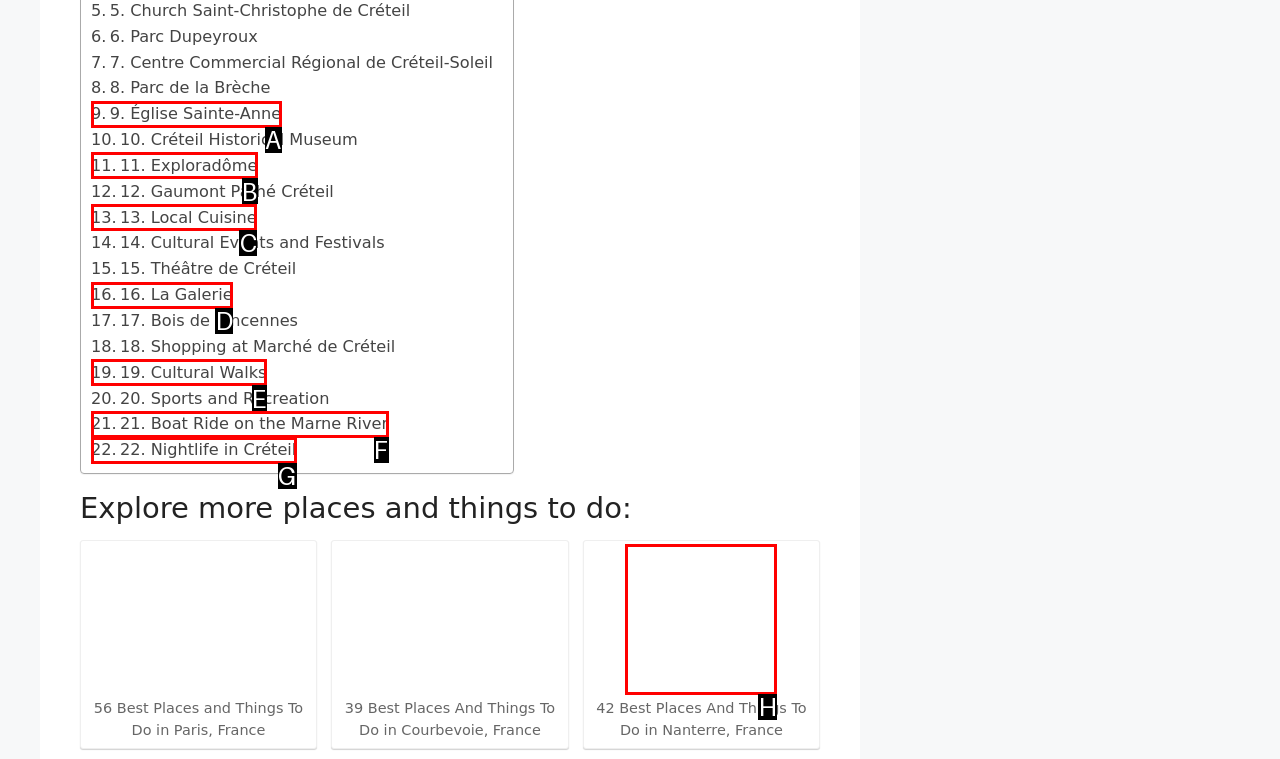Select the letter of the UI element you need to click to complete this task: Check the image of Esplanade-de-La-Défense.

H